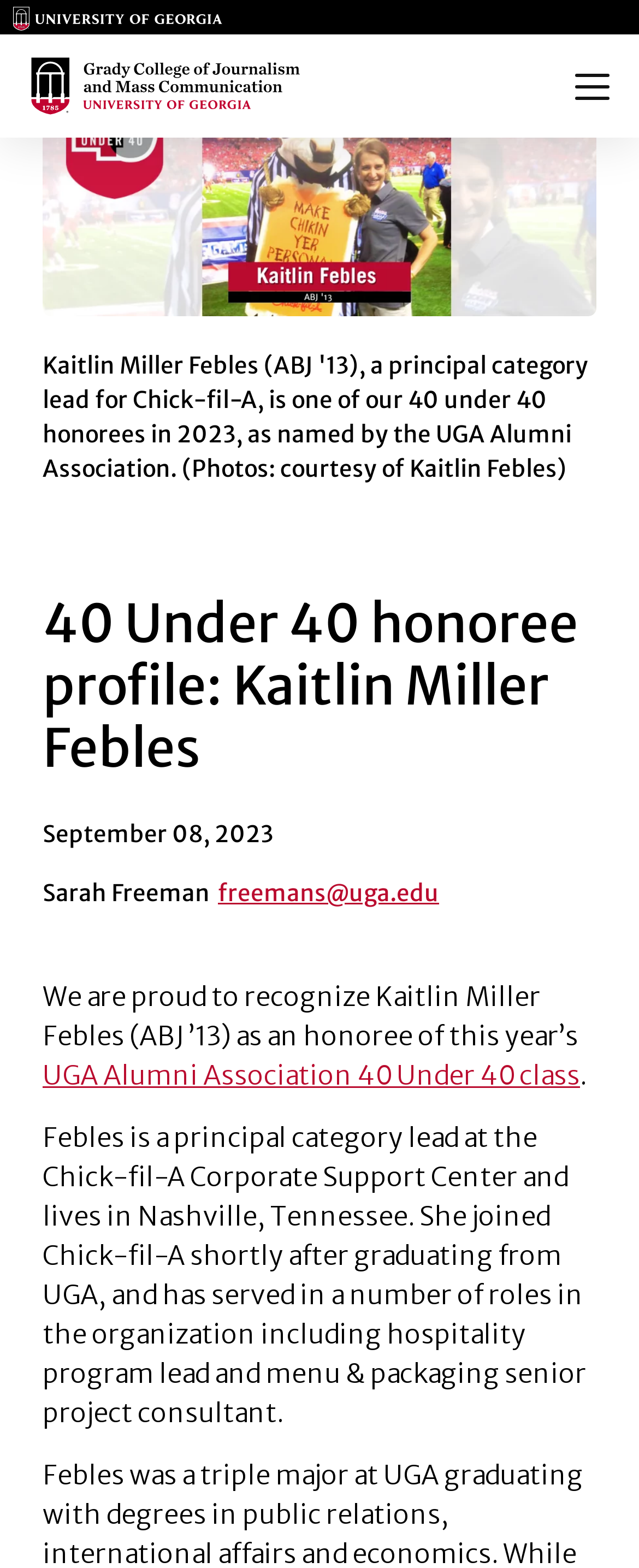Who is the 40 Under 40 honoree?
Provide a one-word or short-phrase answer based on the image.

Kaitlin Miller Febles